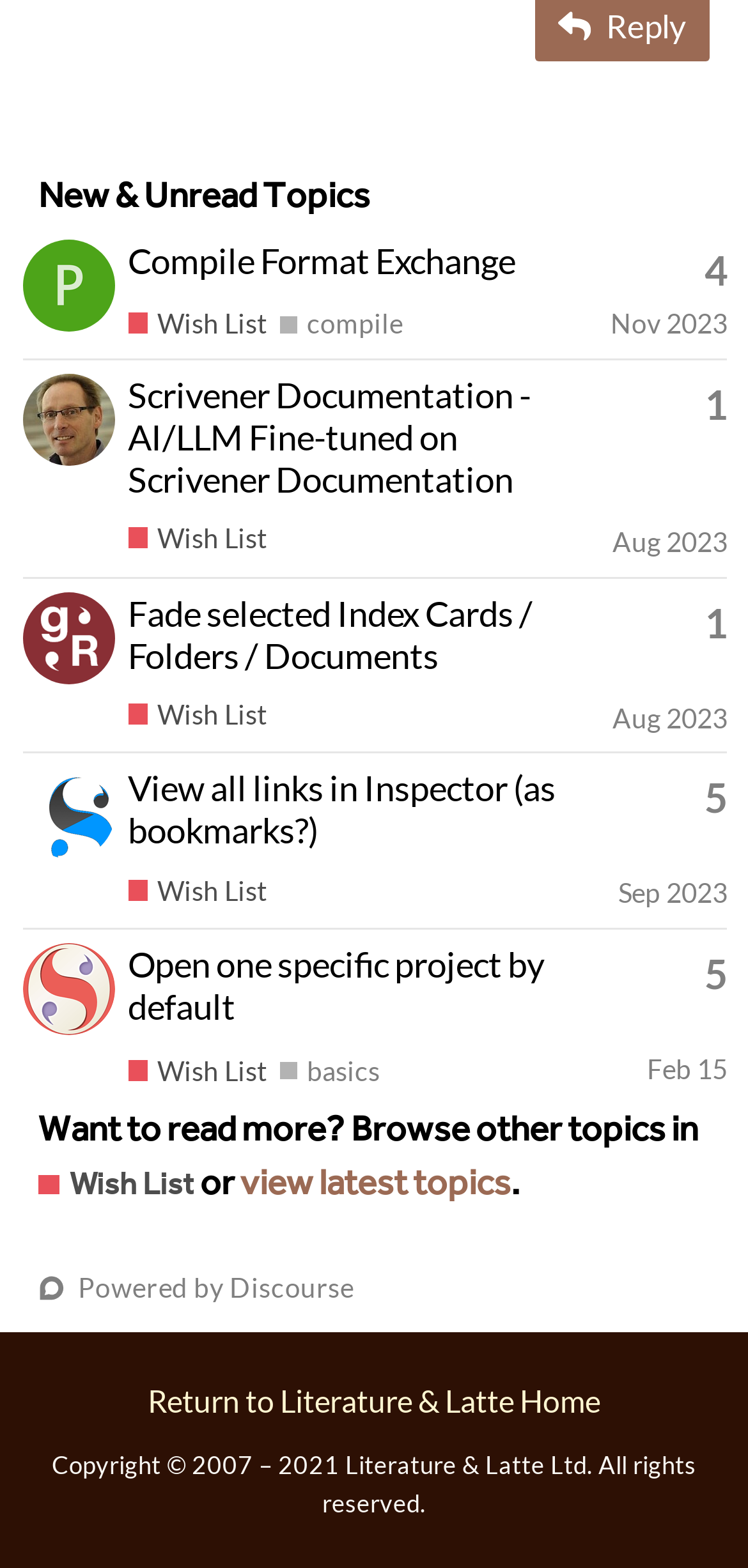Please mark the bounding box coordinates of the area that should be clicked to carry out the instruction: "Learn about the library administration".

None